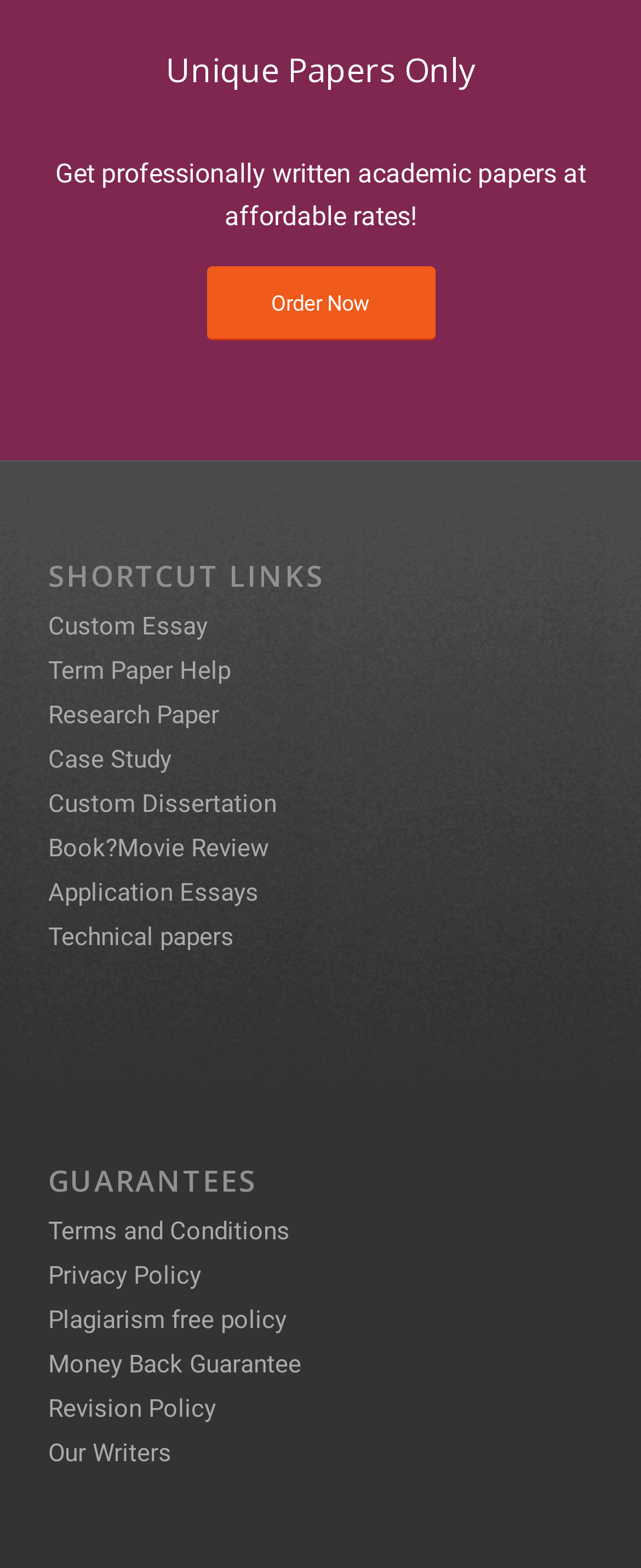Please identify the bounding box coordinates of the area that needs to be clicked to follow this instruction: "Search using the navsearch-button".

None